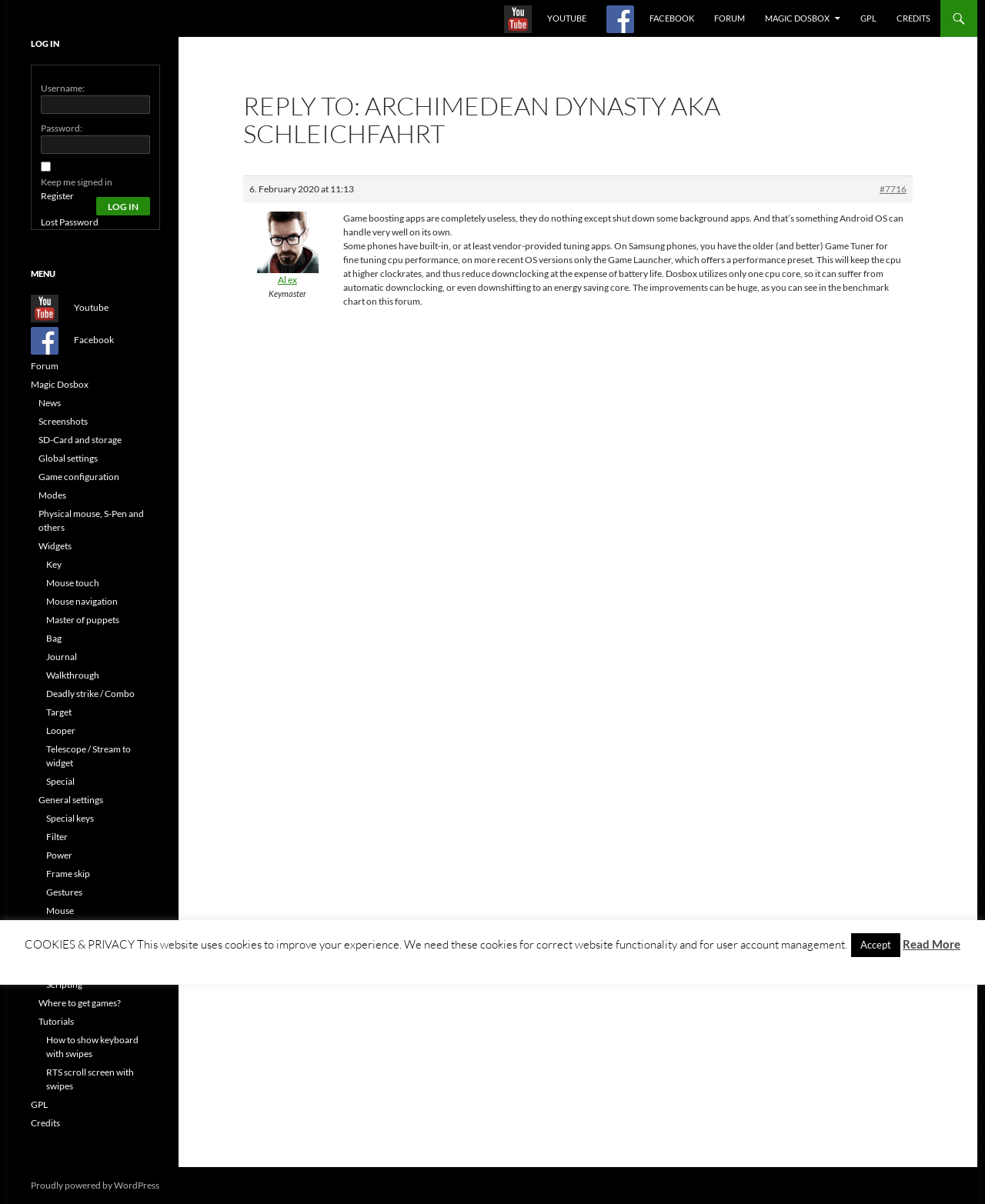Answer the question below using just one word or a short phrase: 
What is the purpose of the 'Keep me signed in' checkbox?

To remember login credentials